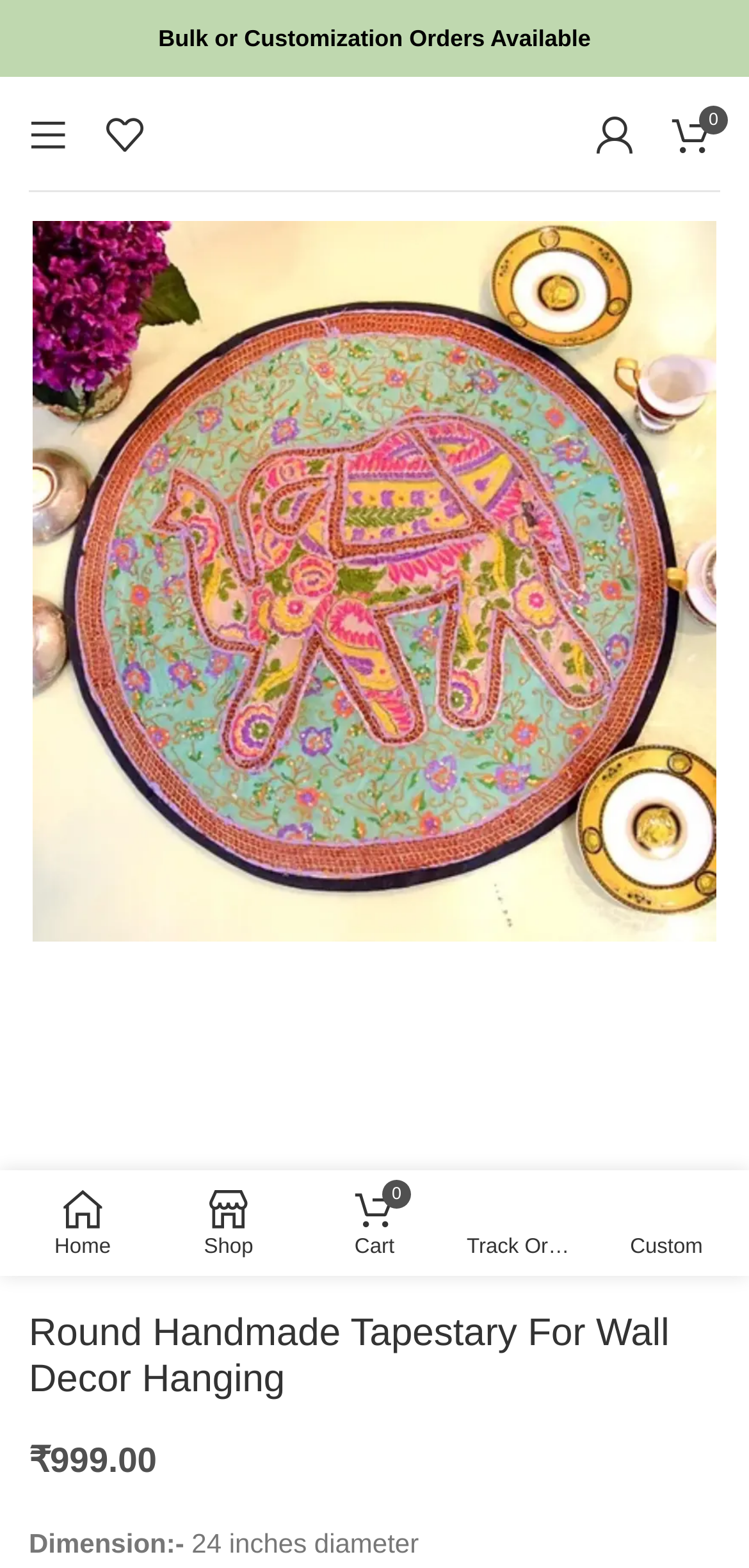Identify the bounding box coordinates of the section to be clicked to complete the task described by the following instruction: "Go to next product". The coordinates should be four float numbers between 0 and 1, formatted as [left, top, right, bottom].

[0.91, 0.786, 0.962, 0.811]